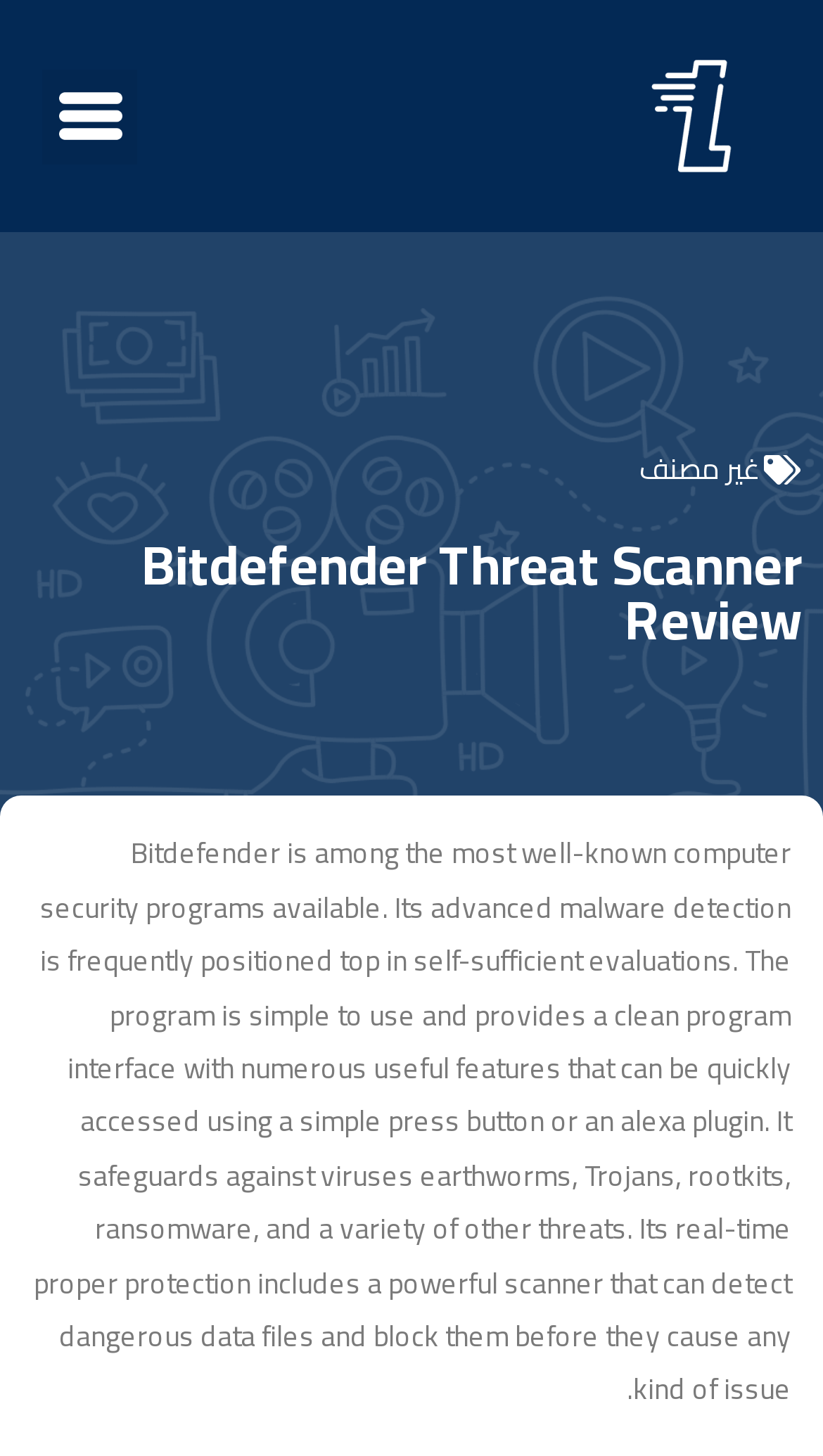Bounding box coordinates are specified in the format (top-left x, top-left y, bottom-right x, bottom-right y). All values are floating point numbers bounded between 0 and 1. Please provide the bounding box coordinate of the region this sentence describes: غير مصنف

[0.777, 0.303, 0.926, 0.341]